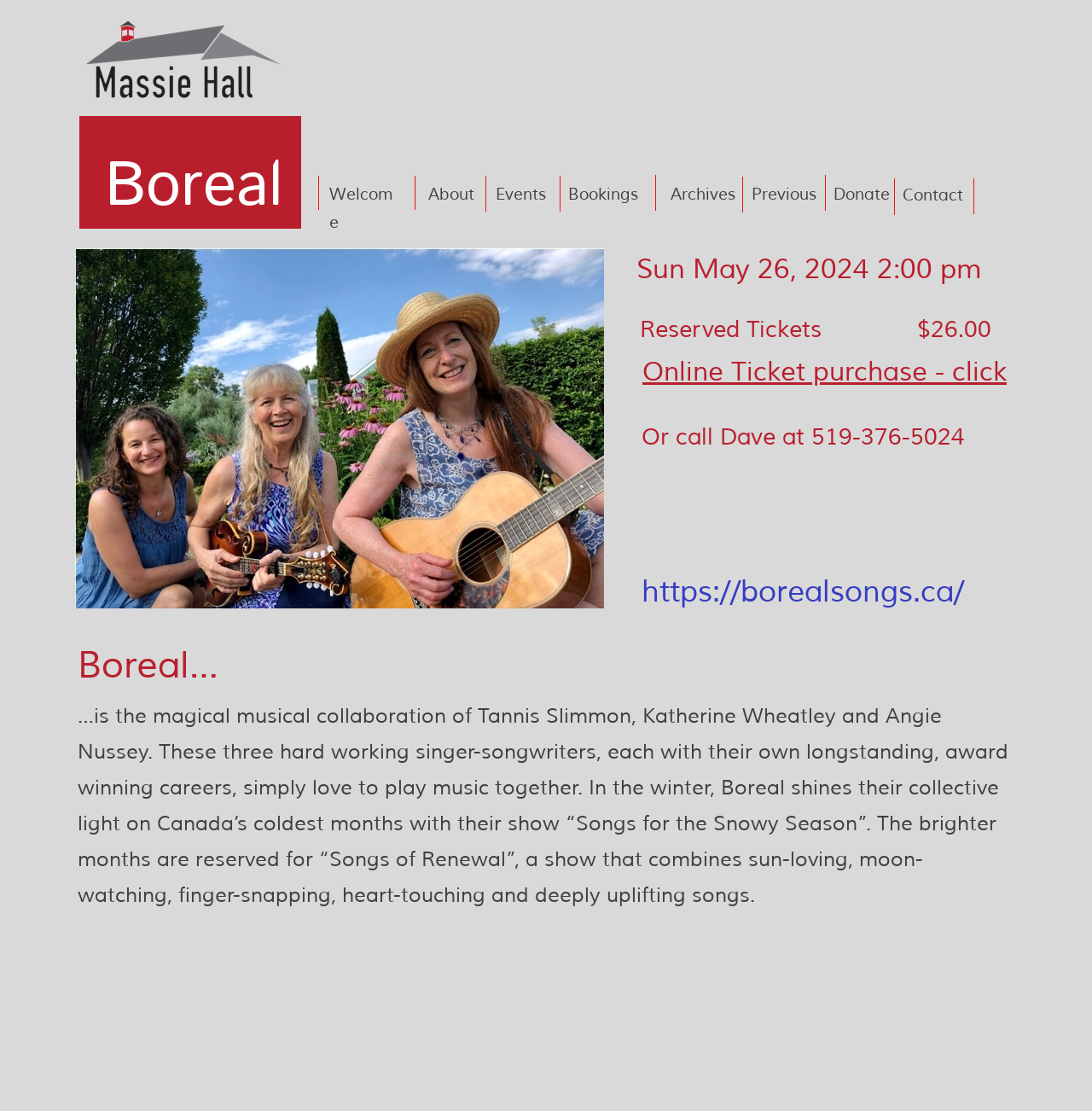What is the name of the person mentioned?
Answer the question using a single word or phrase, according to the image.

Dave Hawkins